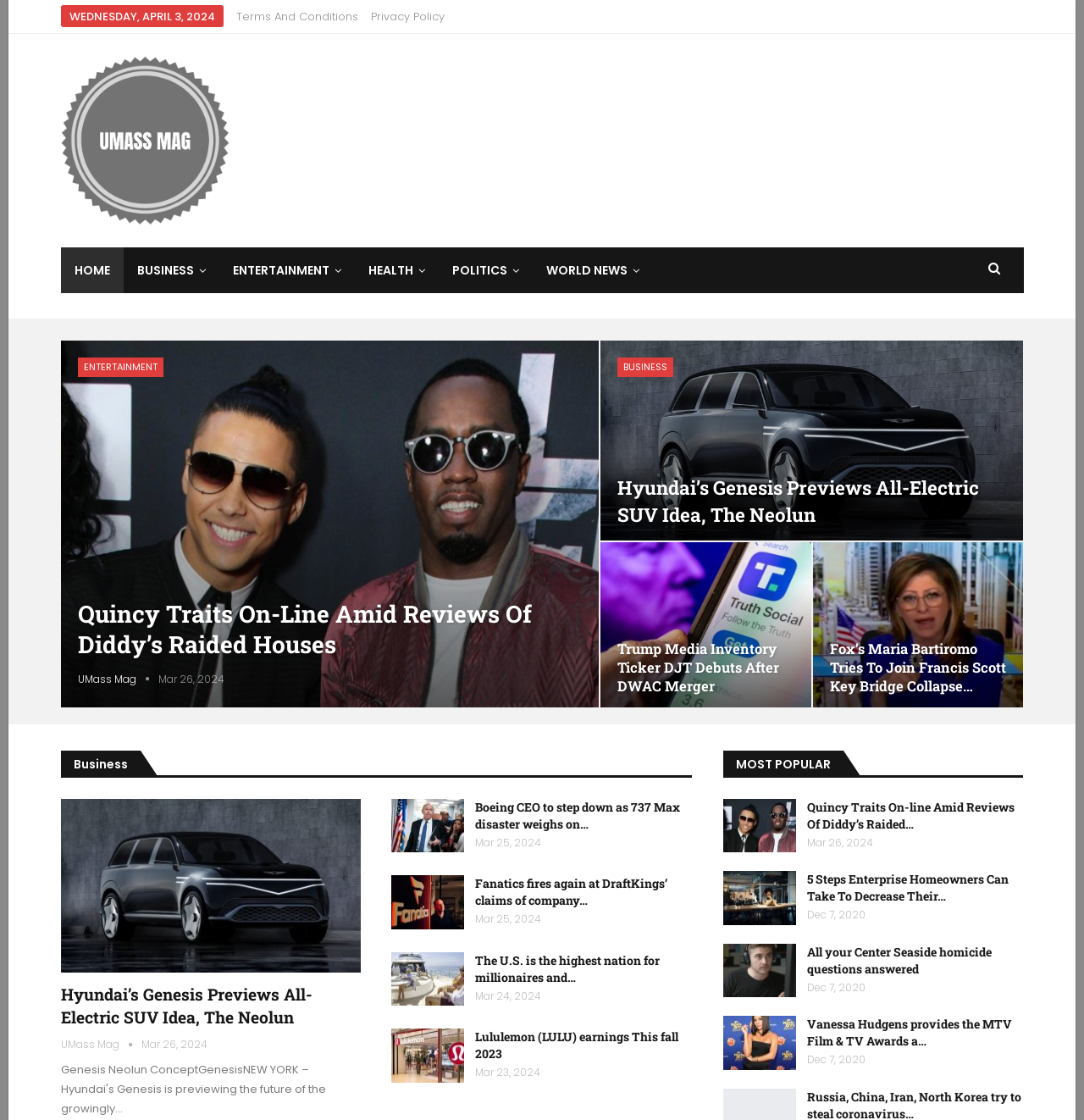Consider the image and give a detailed and elaborate answer to the question: 
What is the name of the publisher of this webpage?

I found the publisher's name at the top of the webpage, which is 'UMASS MAG', and it is also a link.